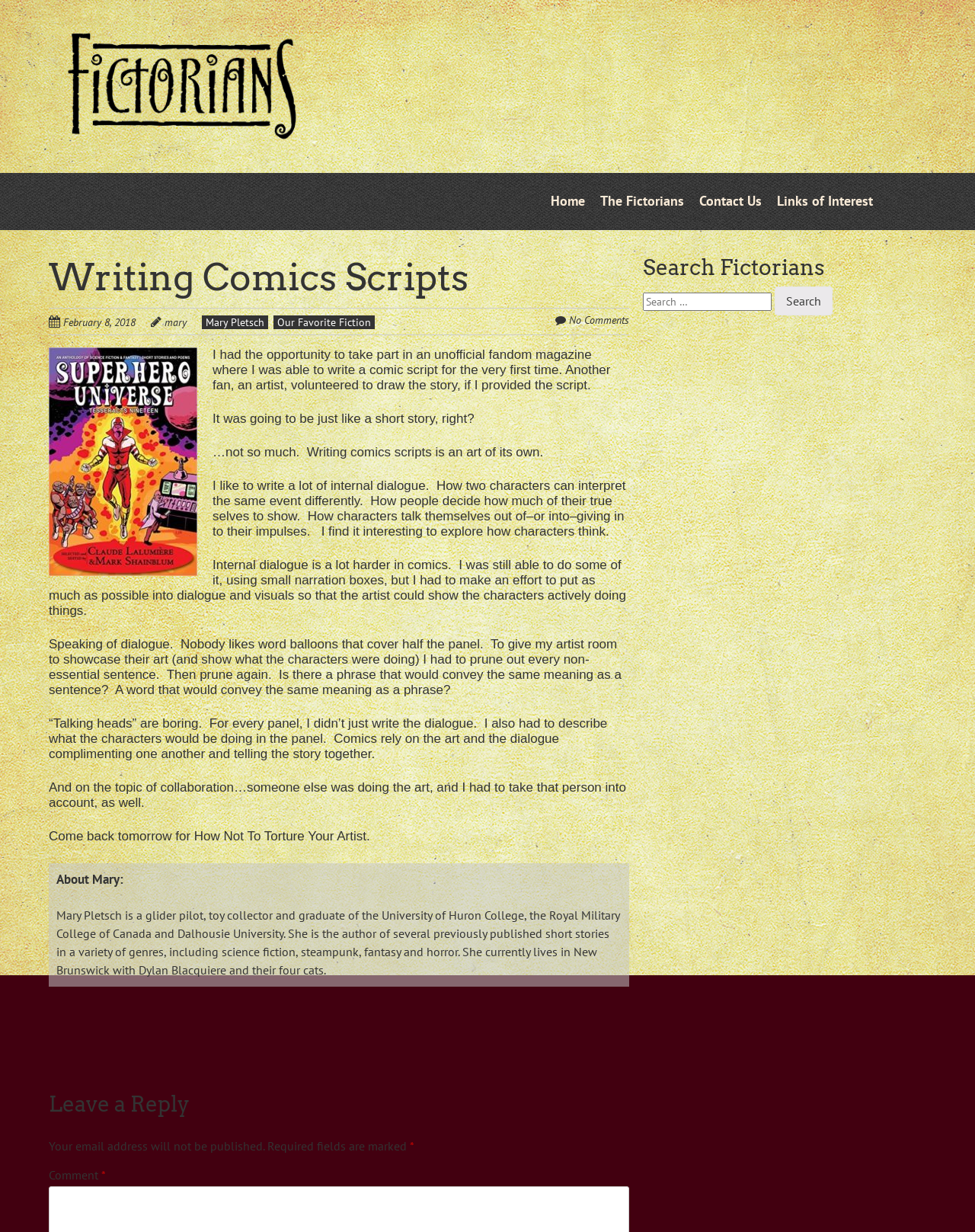Explain the webpage in detail, including its primary components.

The webpage is about writing comics scripts, specifically sharing the author's experience of writing a comic script for the first time. At the top, there is a heading "The Fictorians" and a link to it. Below that, there is a menu section with links to "Home", "The Fictorians", "Contact Us", and "Links of Interest".

The main content of the page is an article about writing comics scripts. The article has a heading "Writing Comics Scripts" and is written by Mary Pletsch. The article starts with a brief introduction to the author's experience of writing a comic script for the first time. The author shares their challenges of adapting their writing style to the comic script format, including the need to prune out non-essential sentences and describe the characters' actions in each panel.

The article is divided into several paragraphs, each discussing a specific aspect of writing comics scripts, such as the use of internal dialogue, dialogue and visuals, and collaboration with the artist. The text is accompanied by no images.

At the bottom of the article, there is a section about the author, Mary Pletsch, which includes a brief bio and a mention of her other published works.

Below the article, there is a section for leaving a reply, with a heading "Leave a Reply" and fields for entering a comment, email address, and name. There is also a search box on the right side of the page, allowing users to search for specific content on the website.